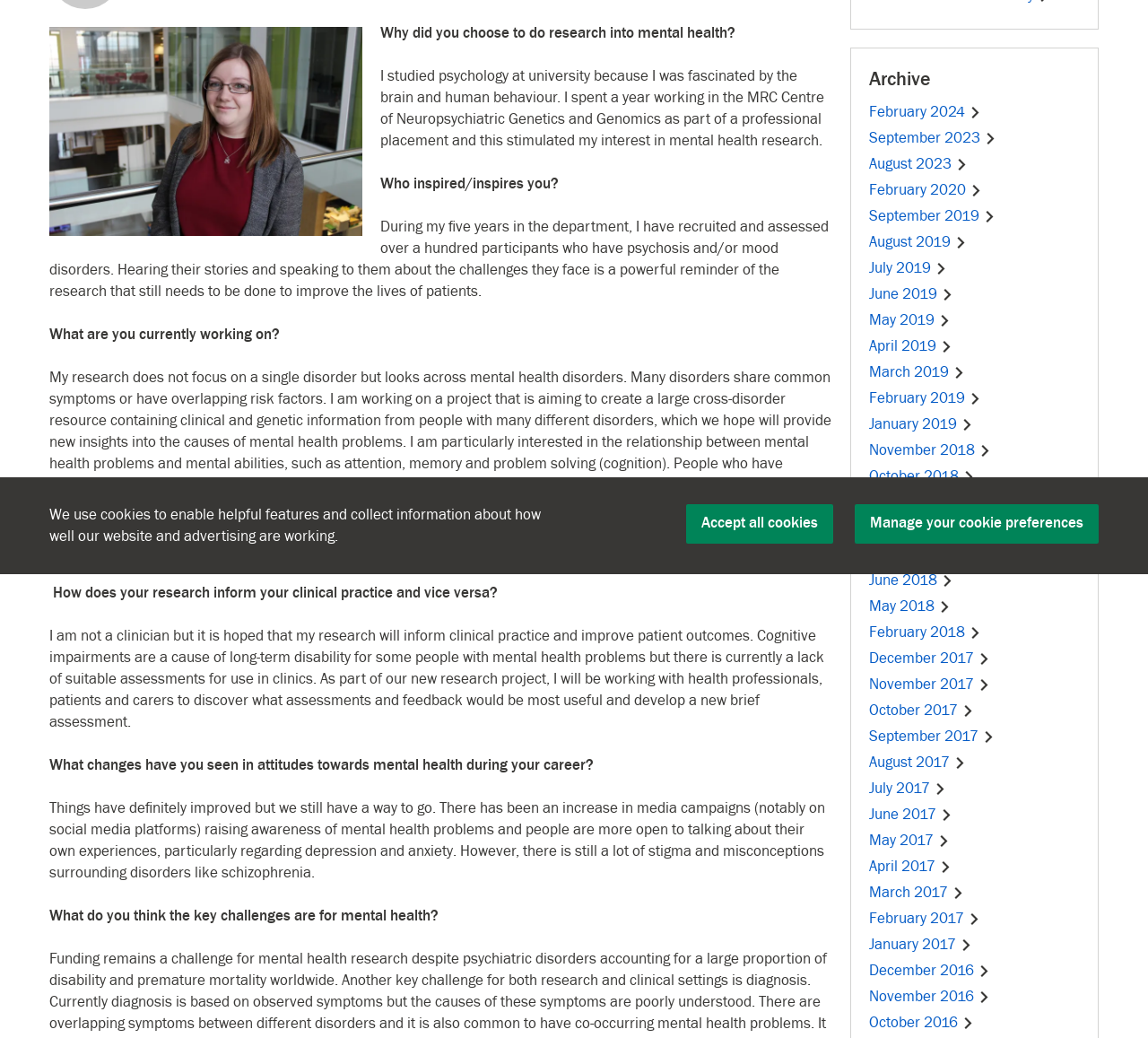Given the element description Manage your cookie preferences, identify the bounding box coordinates for the UI element on the webpage screenshot. The format should be (top-left x, top-left y, bottom-right x, bottom-right y), with values between 0 and 1.

[0.745, 0.486, 0.957, 0.523]